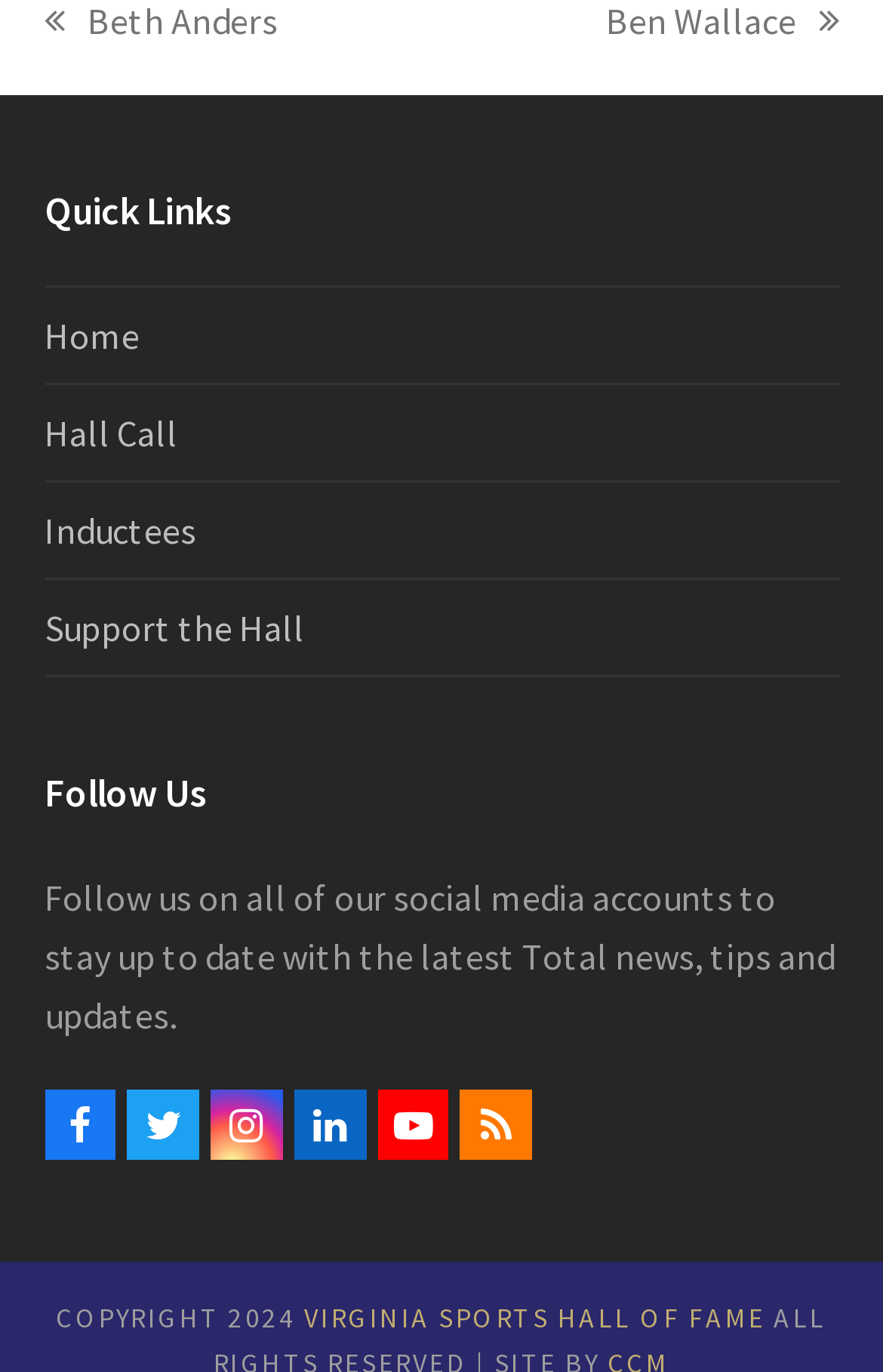Locate the bounding box of the UI element with the following description: "Hall Call".

[0.05, 0.299, 0.201, 0.332]